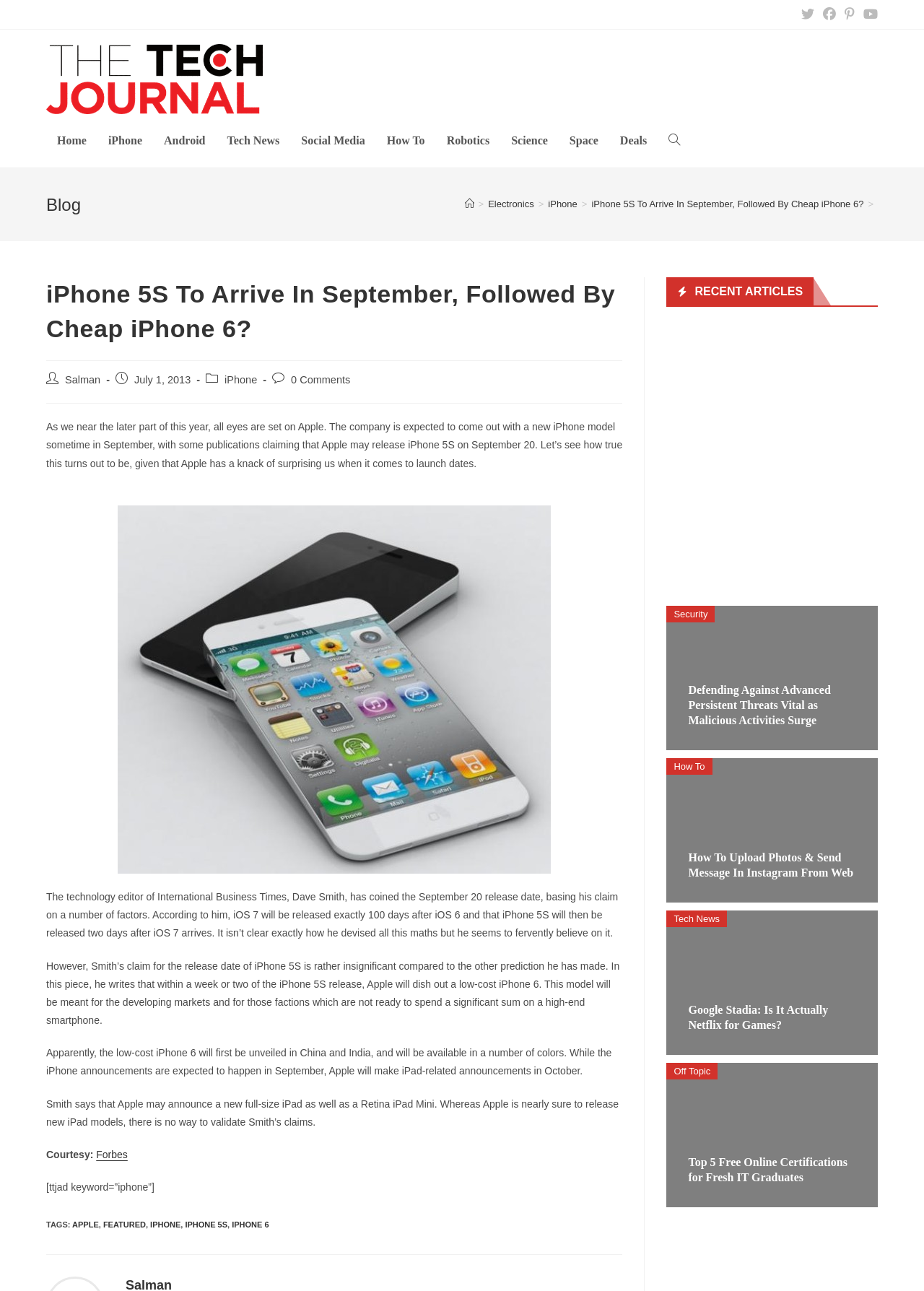Given the description of the UI element: "Toggle website search", predict the bounding box coordinates in the form of [left, top, right, bottom], with each value being a float between 0 and 1.

[0.712, 0.088, 0.748, 0.13]